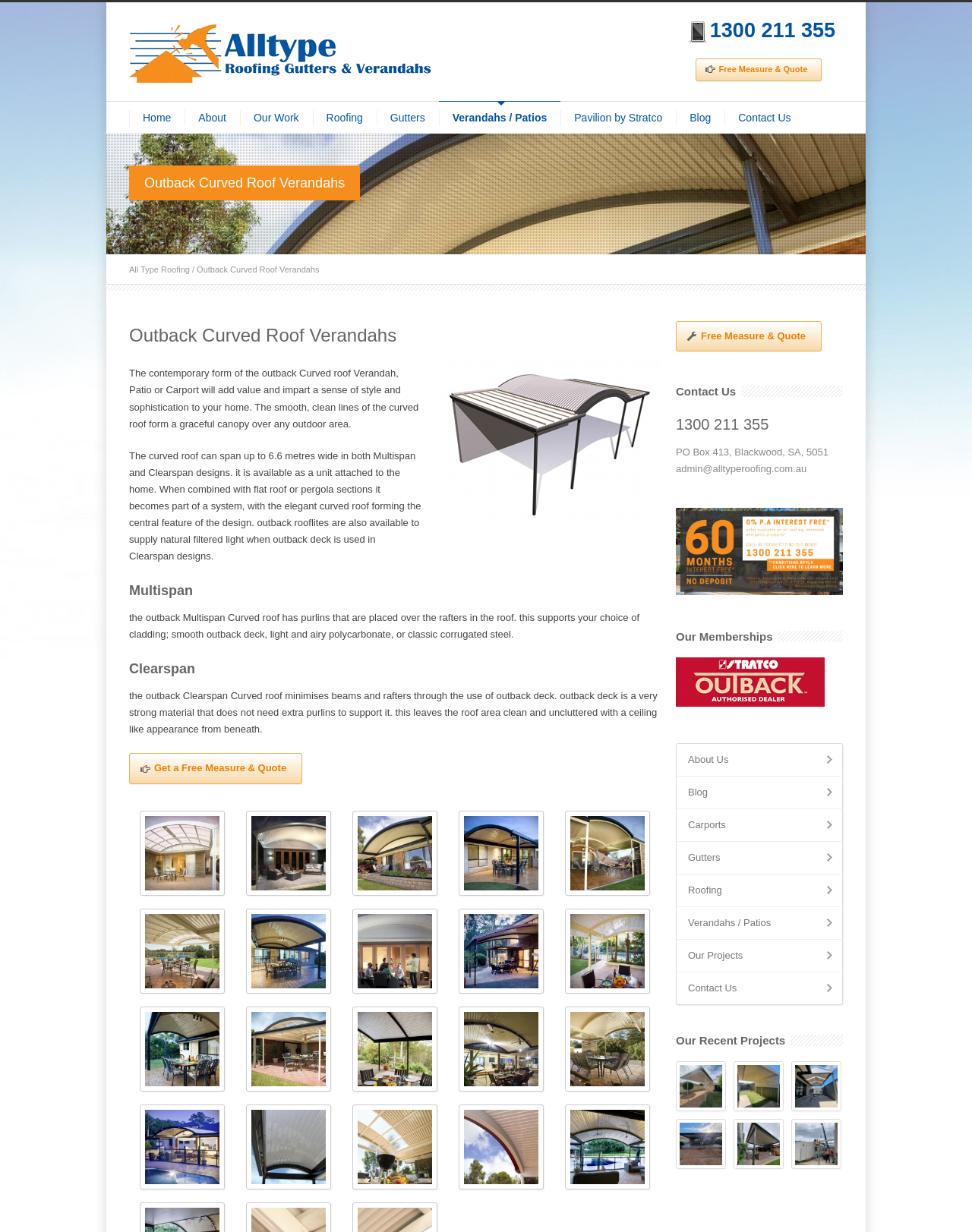Determine the coordinates of the bounding box that should be clicked to complete the instruction: "Learn about 'Multispan'". The coordinates should be represented by four float numbers between 0 and 1: [left, top, right, bottom].

[0.133, 0.471, 0.68, 0.489]